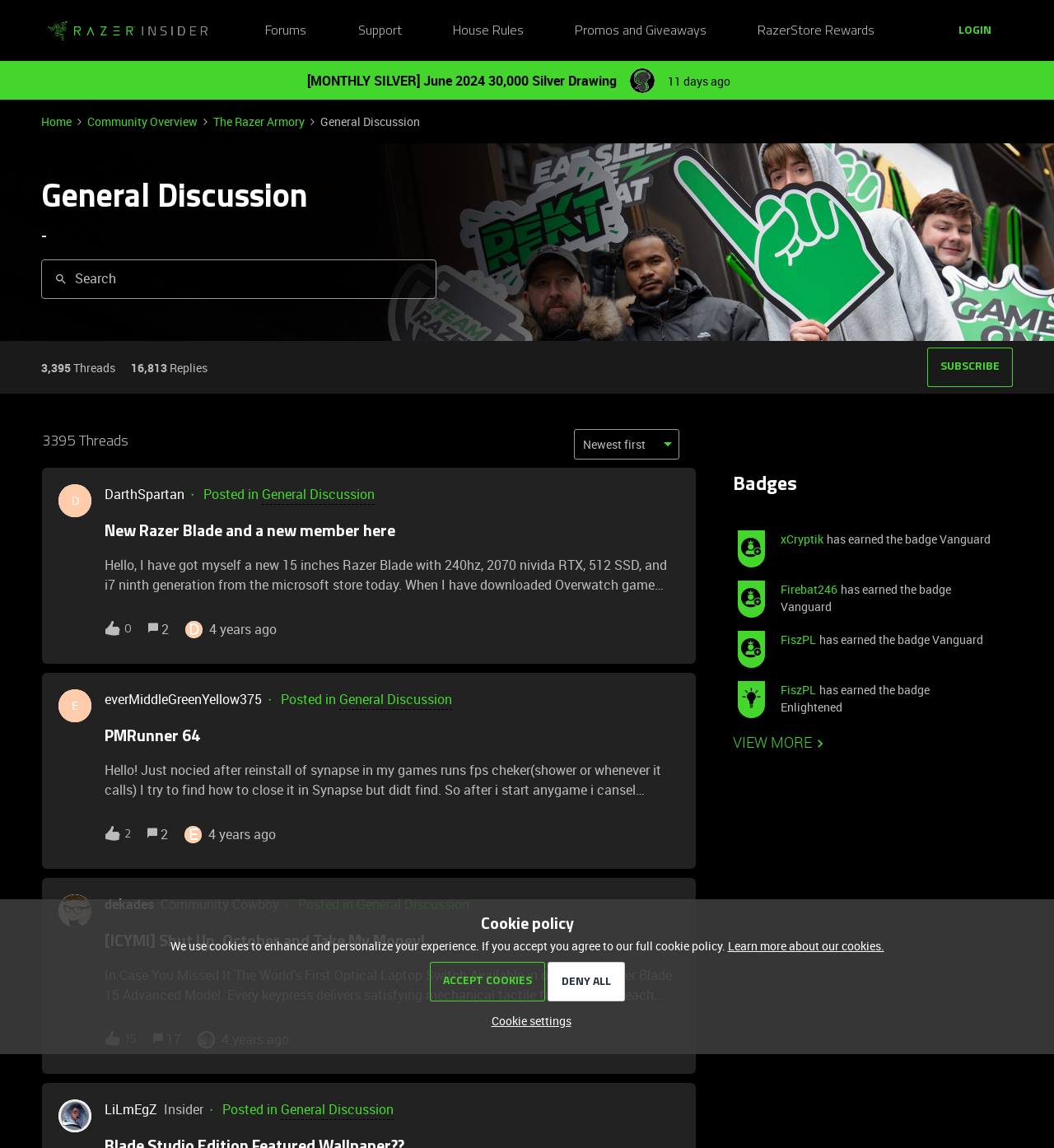Find the bounding box coordinates of the element I should click to carry out the following instruction: "Read the post from 'Njord'".

[0.598, 0.072, 0.621, 0.083]